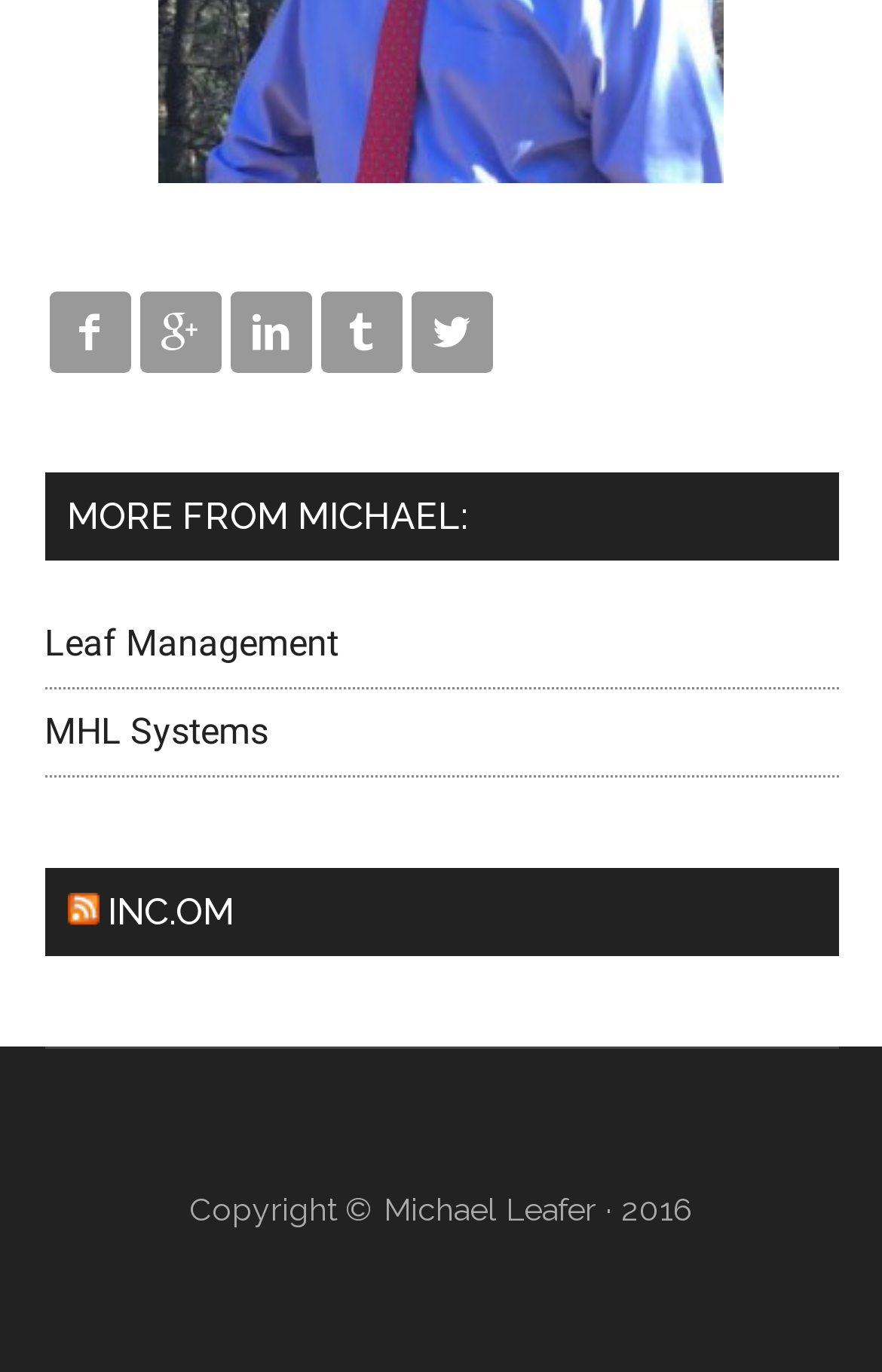What year is mentioned in the copyright section?
Answer the question with a thorough and detailed explanation.

I found a StaticText element with the text '· 2016' near the copyright symbol, which suggests that the year mentioned is 2016.